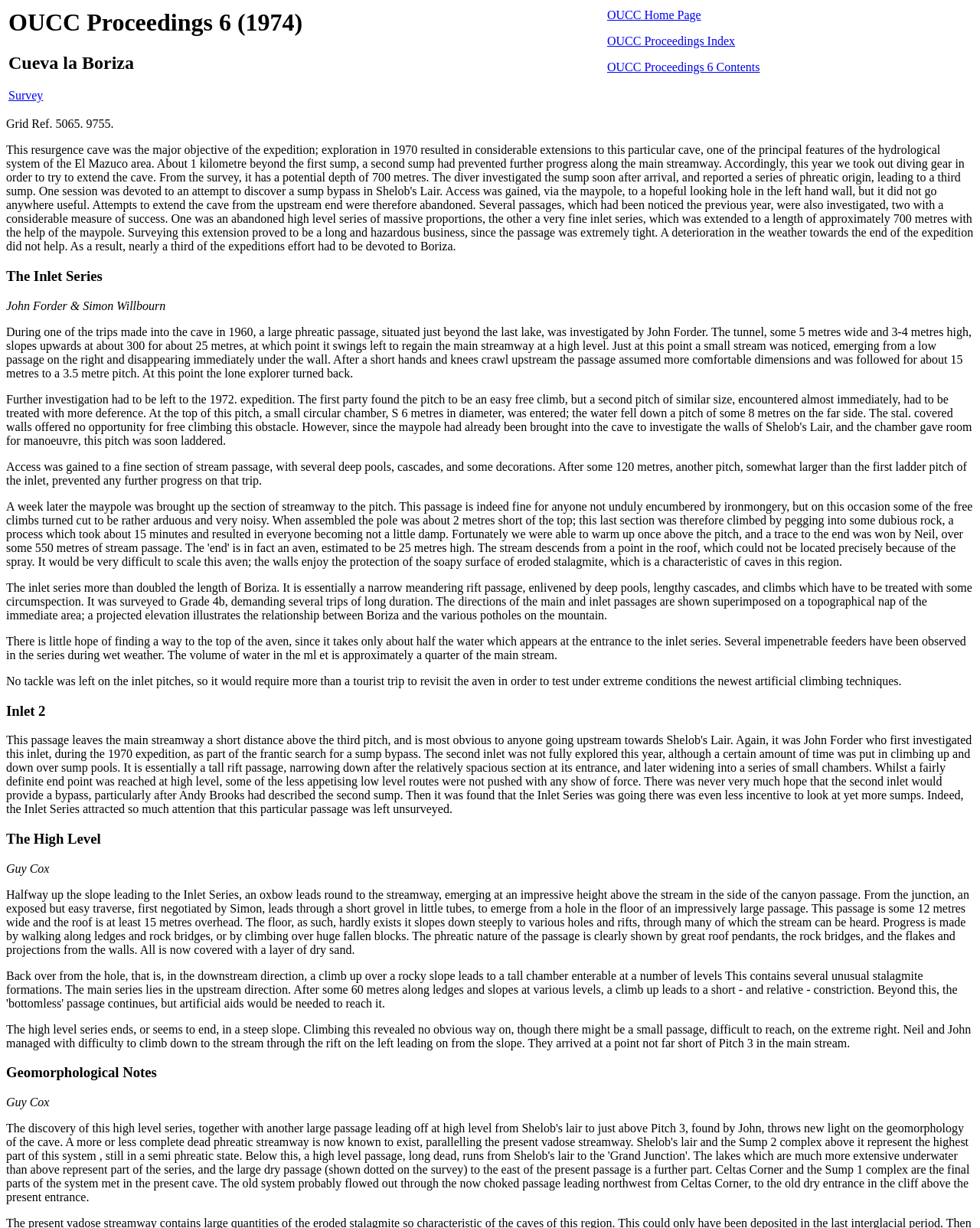Bounding box coordinates are given in the format (top-left x, top-left y, bottom-right x, bottom-right y). All values should be floating point numbers between 0 and 1. Provide the bounding box coordinate for the UI element described as: Survey

[0.009, 0.073, 0.044, 0.083]